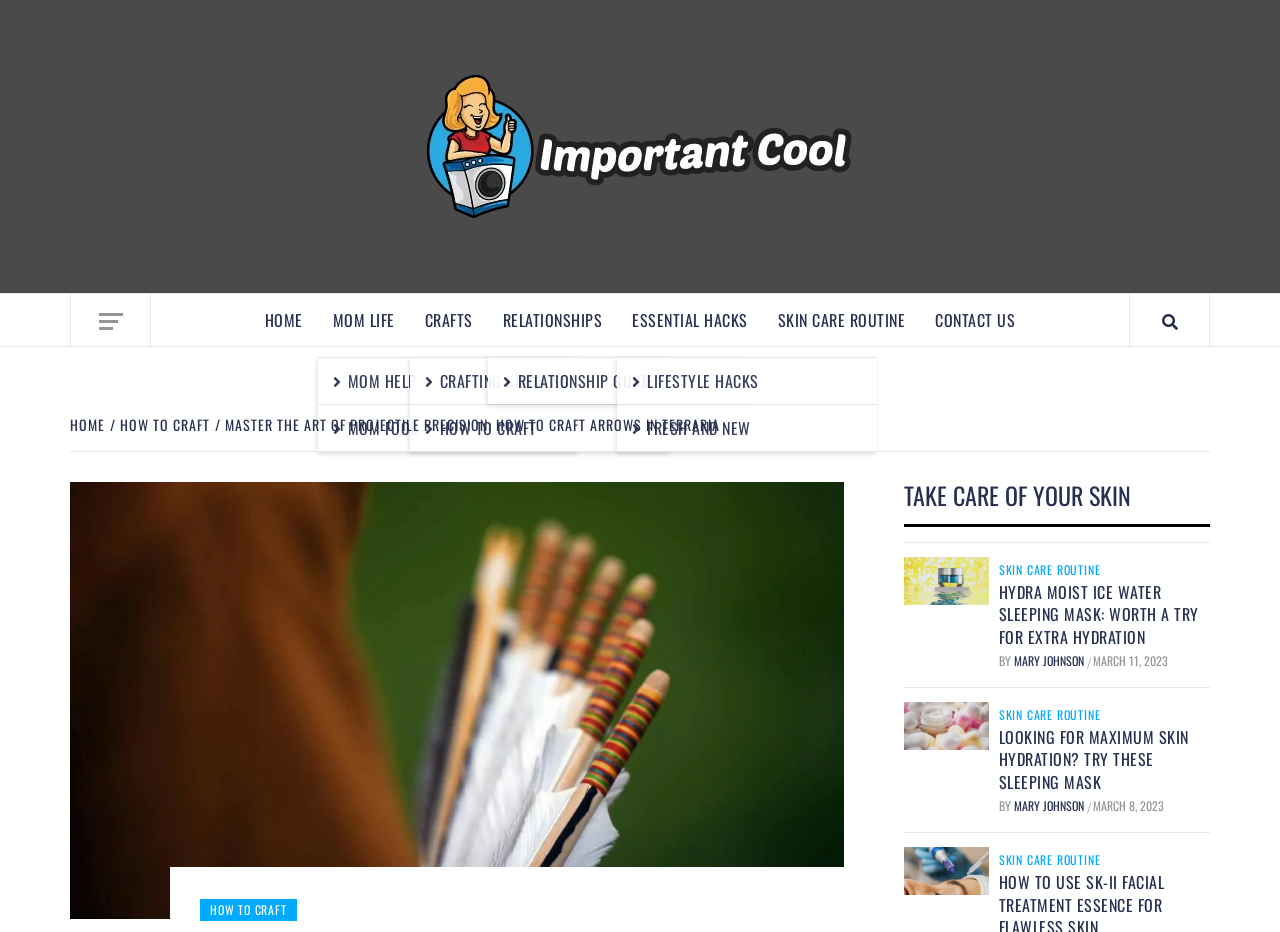Please determine the bounding box coordinates of the section I need to click to accomplish this instruction: "Read the article 'HYDRA MOIST ICE WATER SLEEPING MASK: WORTH A TRY FOR EXTRA HYDRATION'".

[0.78, 0.622, 0.937, 0.696]